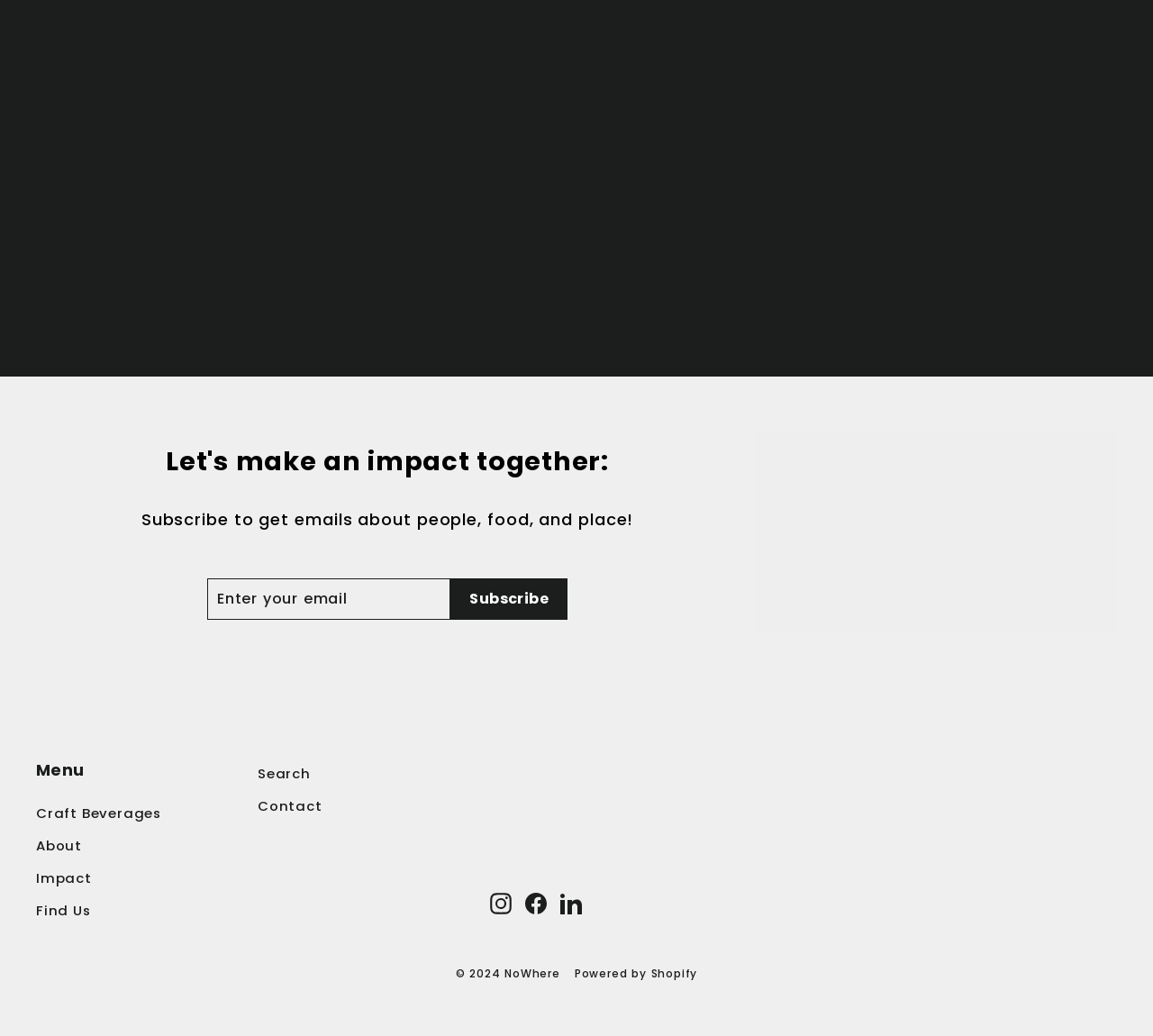Bounding box coordinates are specified in the format (top-left x, top-left y, bottom-right x, bottom-right y). All values are floating point numbers bounded between 0 and 1. Please provide the bounding box coordinate of the region this sentence describes: Powered by Shopify

[0.498, 0.932, 0.605, 0.947]